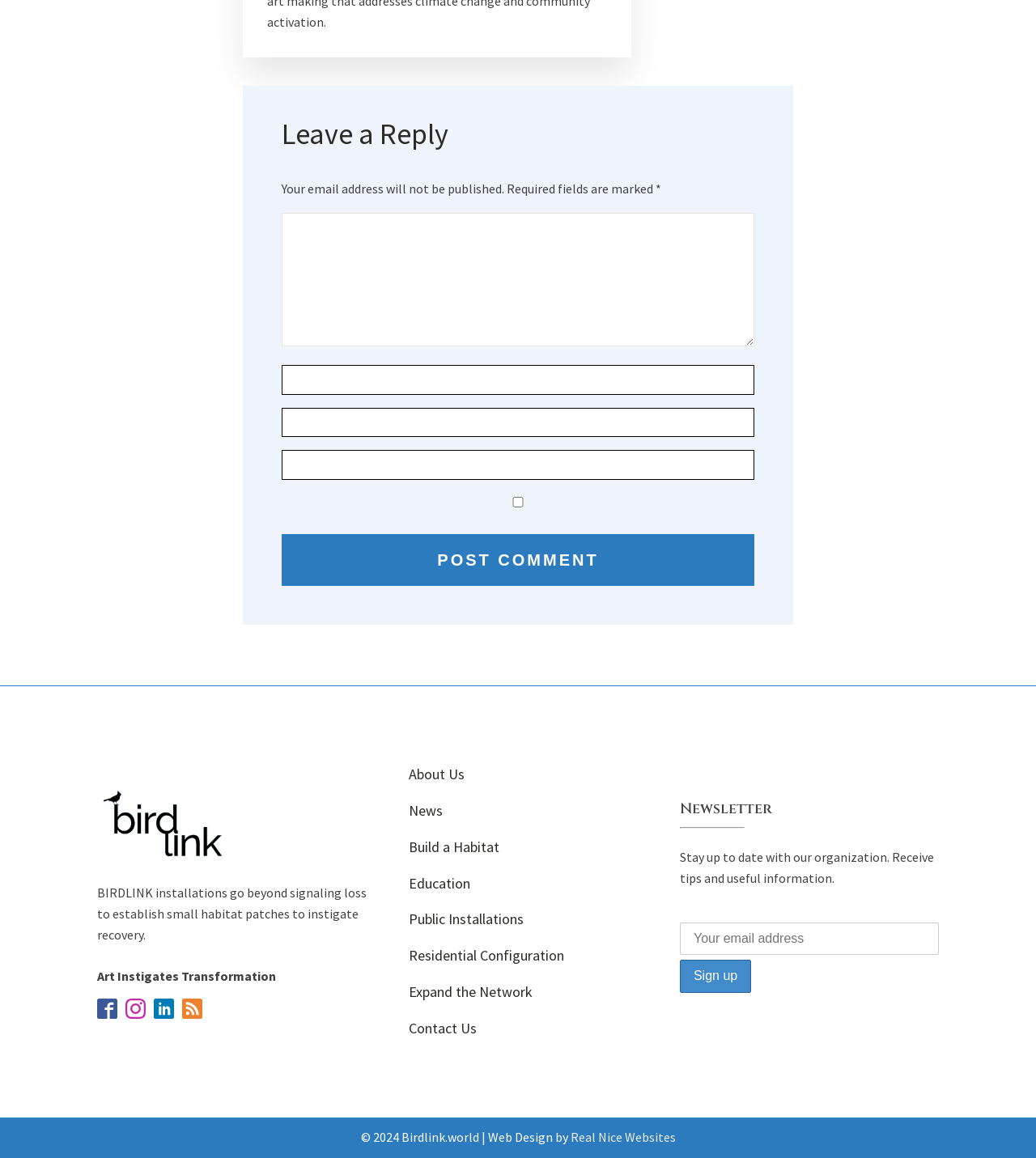Determine the bounding box coordinates of the section I need to click to execute the following instruction: "Read the 'Bunion Information'". Provide the coordinates as four float numbers between 0 and 1, i.e., [left, top, right, bottom].

None